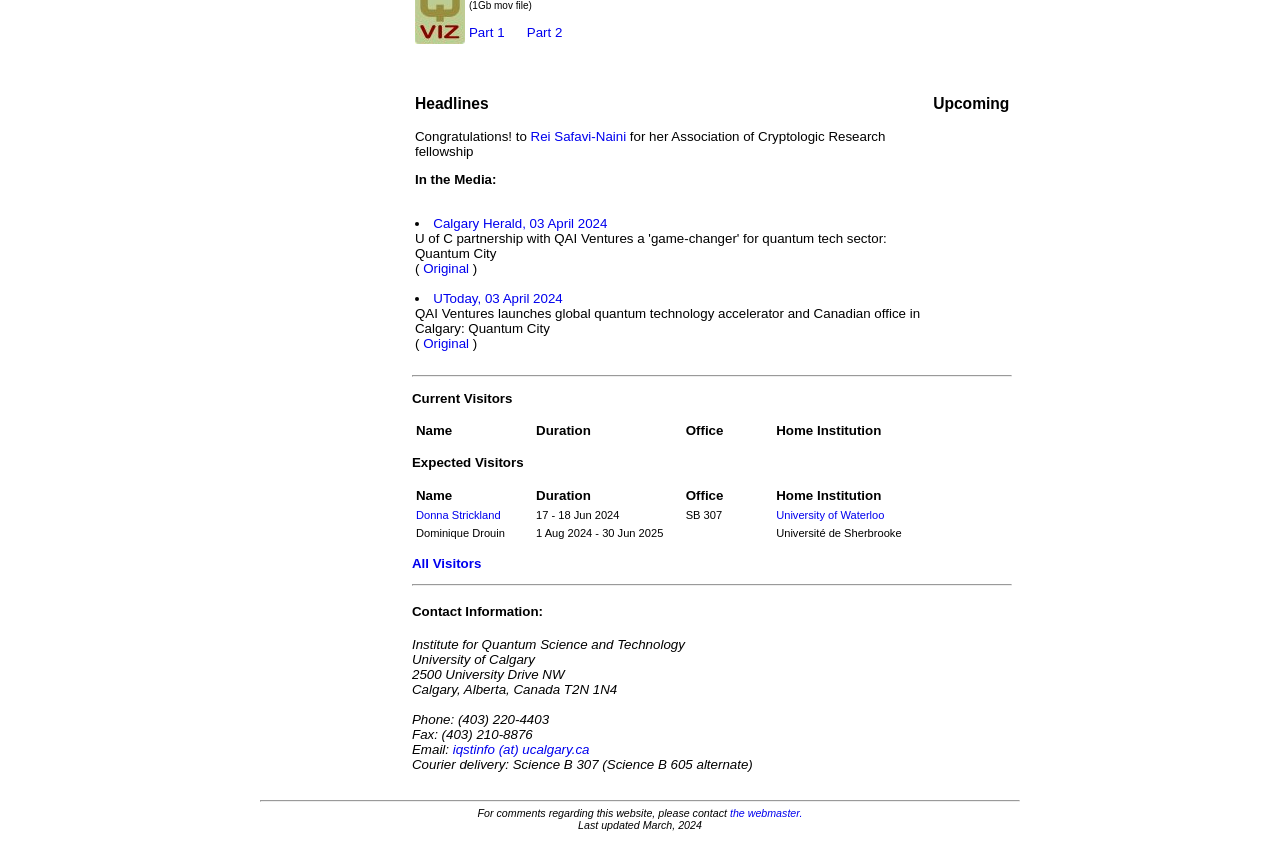Using the format (top-left x, top-left y, bottom-right x, bottom-right y), provide the bounding box coordinates for the described UI element. All values should be floating point numbers between 0 and 1: Calgary Herald, 03 April 2024

[0.339, 0.253, 0.475, 0.27]